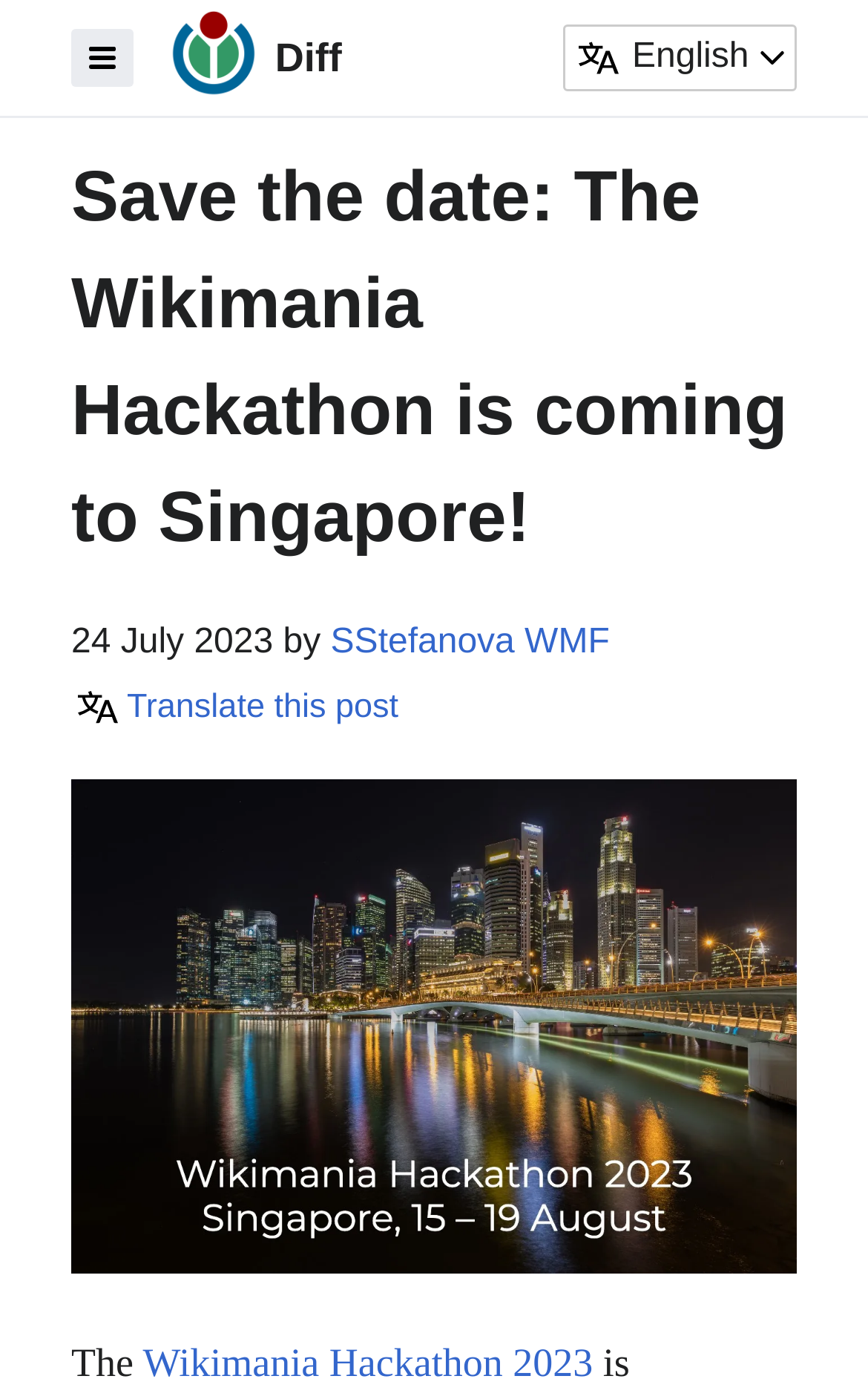What is the event happening in Singapore?
Could you answer the question with a detailed and thorough explanation?

I found the answer by looking at the main content of the webpage, where it says 'Save the date: The Wikimania Hackathon is coming to Singapore!' and also by examining the link 'Wikimania Hackathon 2023' which is a part of the main content.